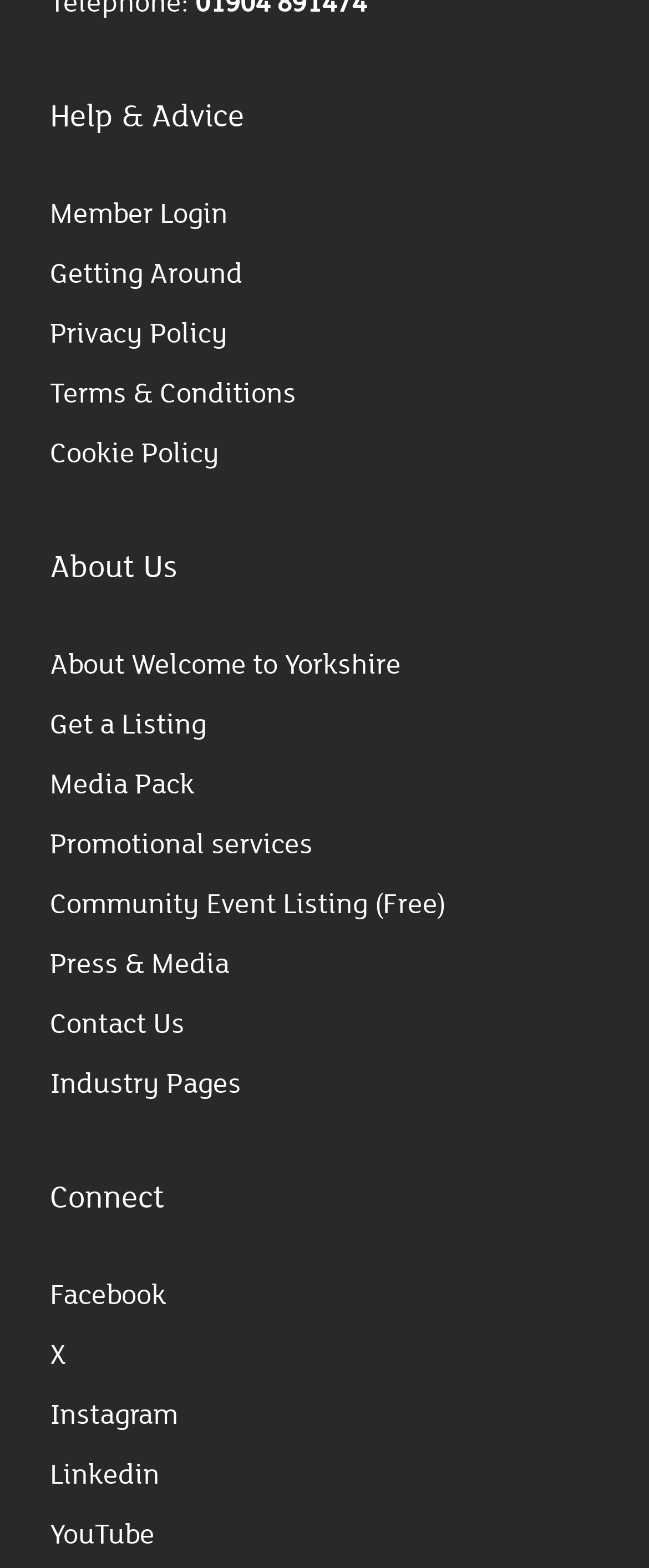Kindly determine the bounding box coordinates for the clickable area to achieve the given instruction: "Go to Facebook".

[0.077, 0.813, 0.256, 0.837]